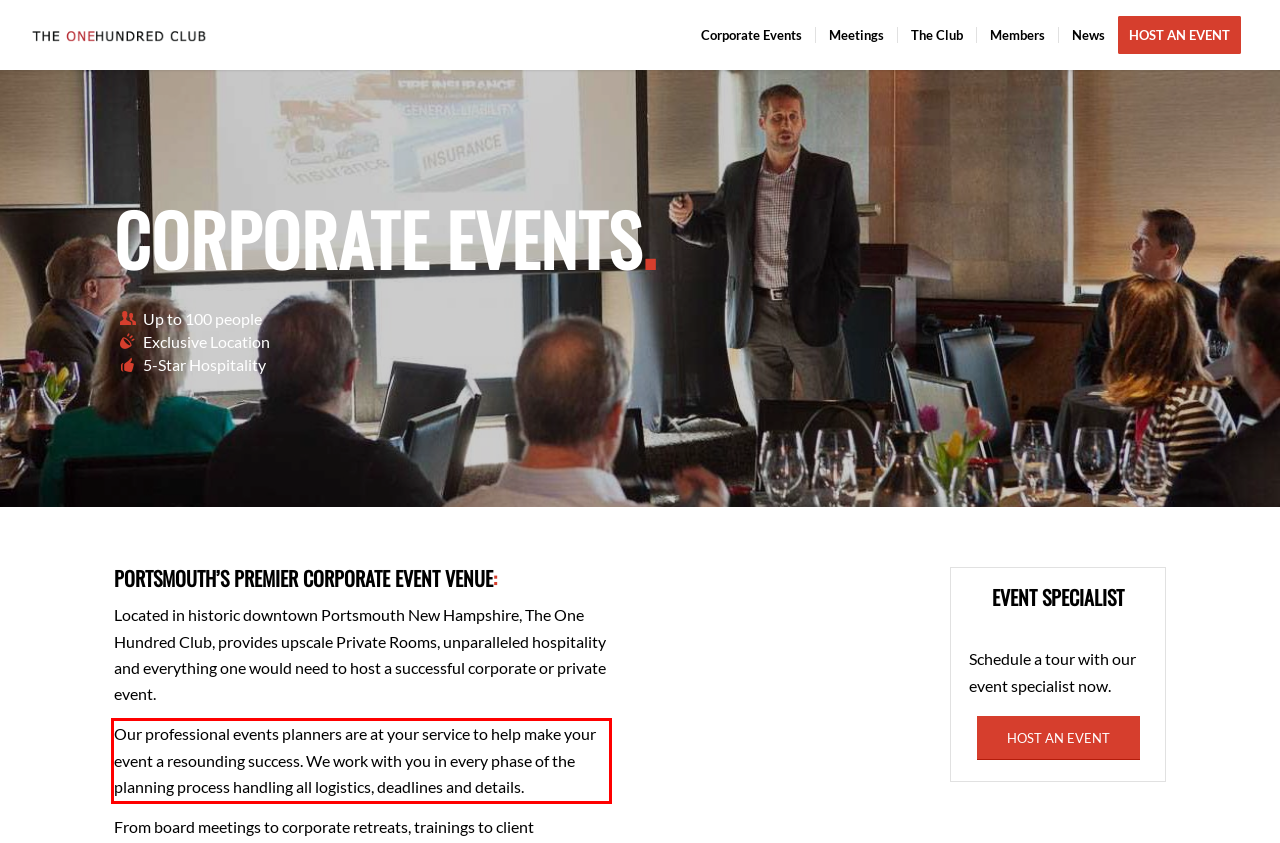Given the screenshot of a webpage, identify the red rectangle bounding box and recognize the text content inside it, generating the extracted text.

Our professional events planners are at your service to help make your event a resounding success. We work with you in every phase of the planning process handling all logistics, deadlines and details.